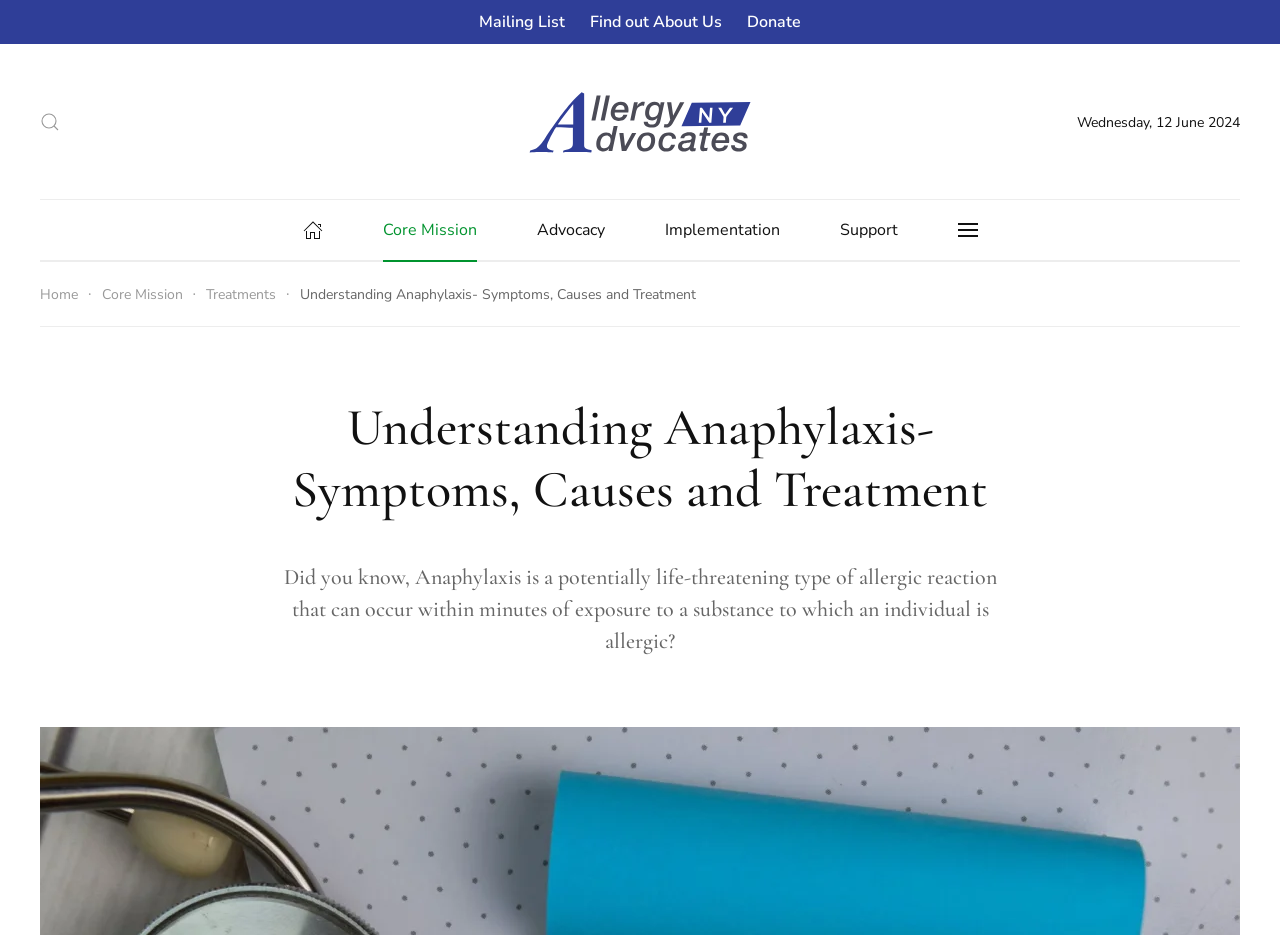How many menu options are available? Please answer the question using a single word or phrase based on the image.

5